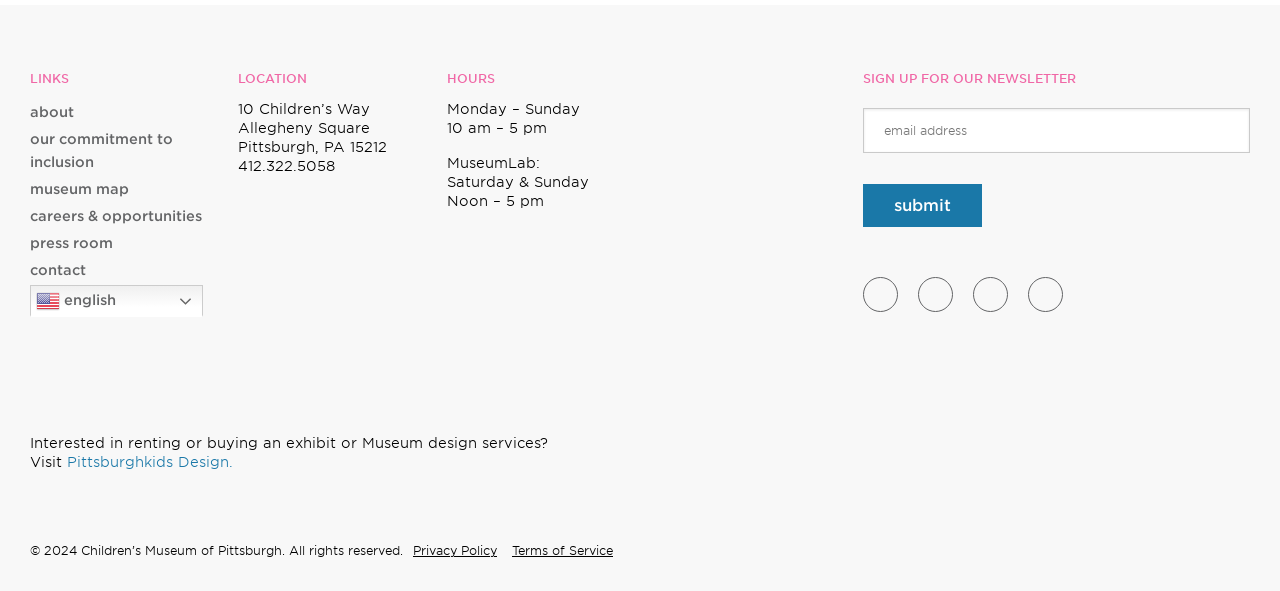Please identify the bounding box coordinates of the area I need to click to accomplish the following instruction: "contact the museum".

[0.023, 0.444, 0.067, 0.478]